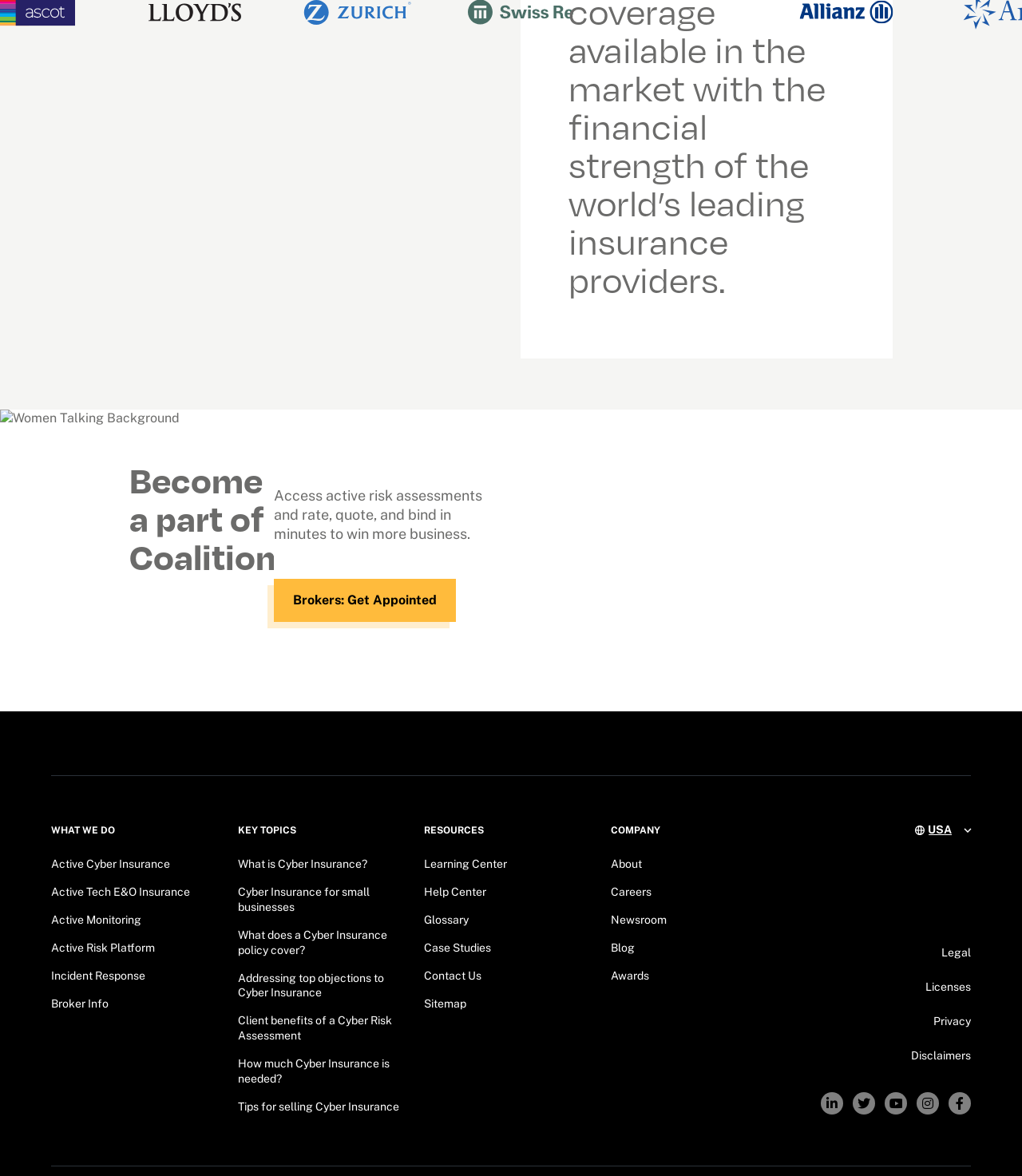What is the country indicated by the button at the top-right corner?
Answer the question in as much detail as possible.

The button at the top-right corner has the text 'USA' and a popup listbox, indicating that the country represented by this button is the United States of America.